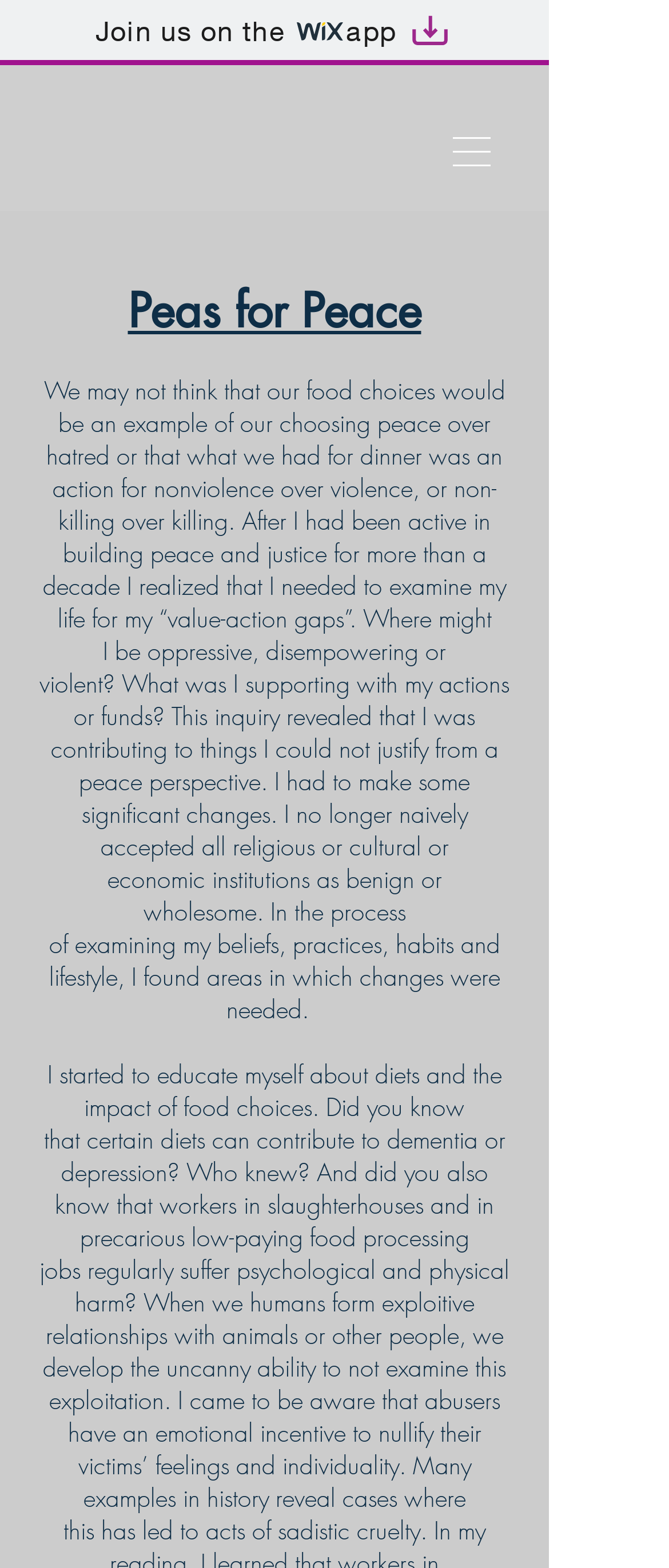Offer a meticulous description of the webpage's structure and content.

The webpage is titled "Peas For Peace | 150peace" and has a prominent link at the top left corner, "Join us on the wix app Artboard 1", accompanied by two small images, "wix" and "Artboard 1". 

Below the link, there is a navigation menu labeled "Site" at the top right corner, which contains a button with a popup menu and a small image. 

The main content of the webpage is a heading "Peas for Peace" located at the top center, followed by a long paragraph of text that discusses the importance of examining one's life for "value-action gaps" and making changes to support peace and nonviolence. The text is positioned below the heading and spans most of the width of the page.